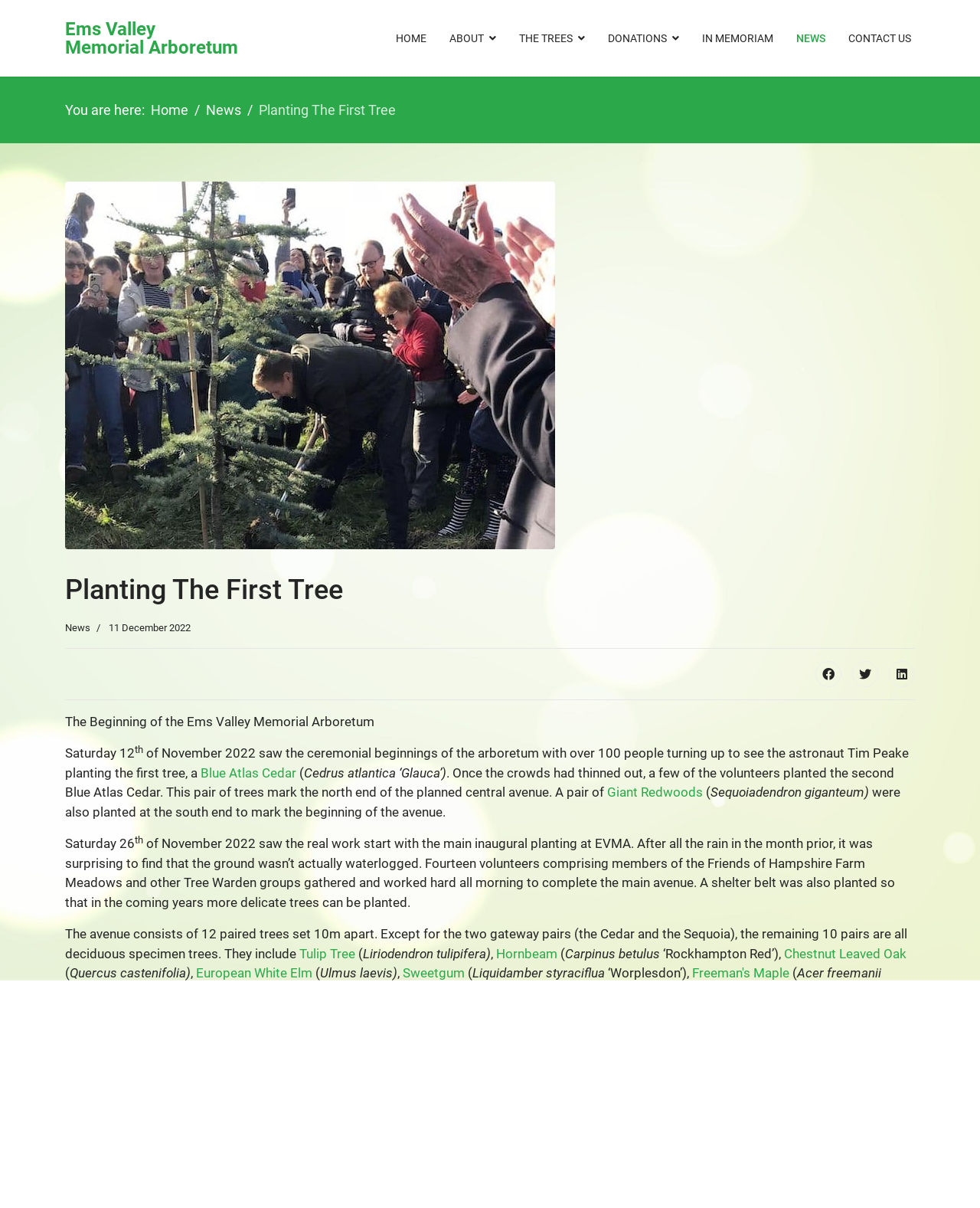Pinpoint the bounding box coordinates of the area that must be clicked to complete this instruction: "View the 'NEWS' category".

[0.21, 0.084, 0.246, 0.098]